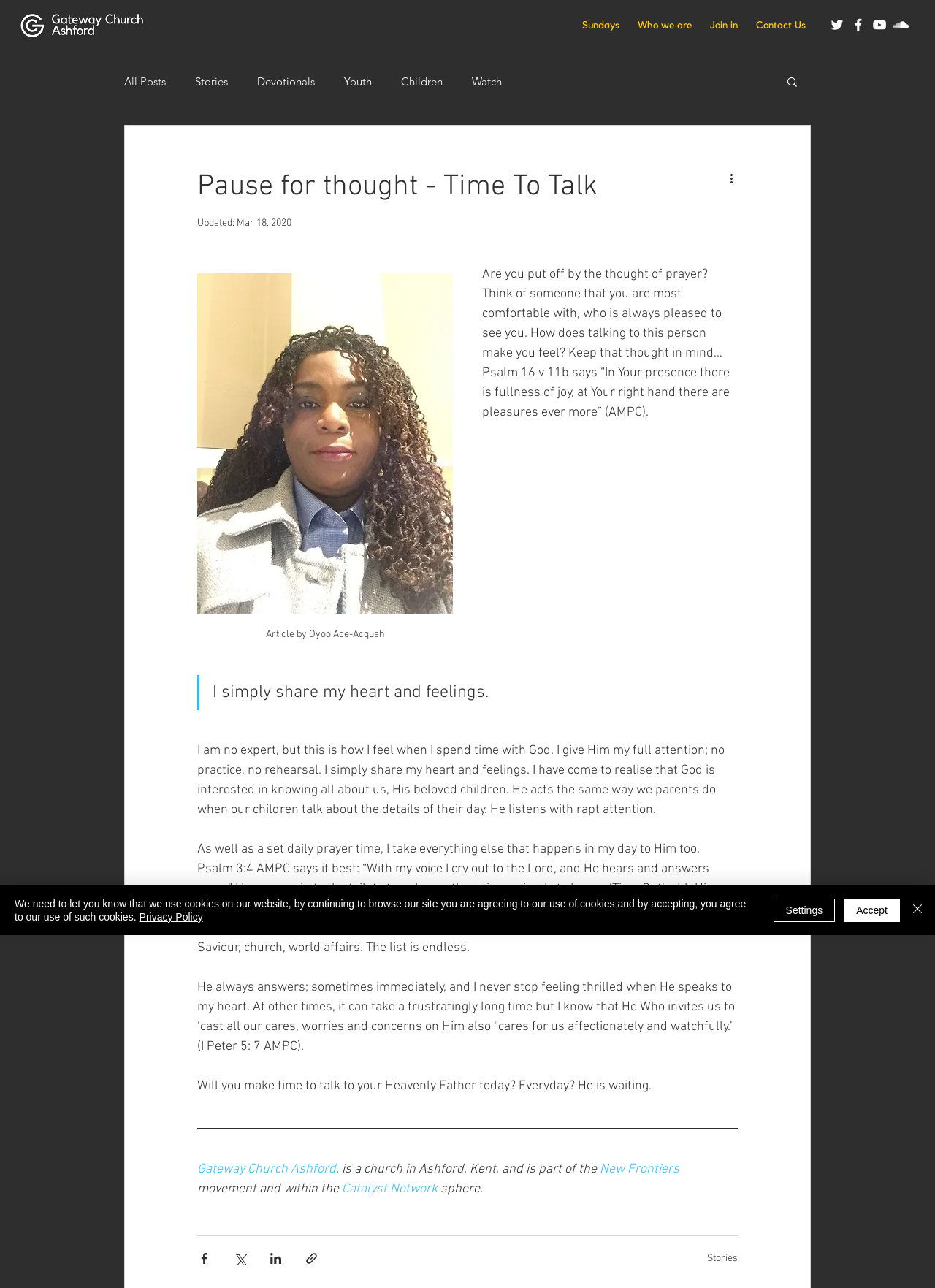What is the logo of the church?
Please answer the question with a single word or phrase, referencing the image.

Gateway Church Ashford Kent Logo